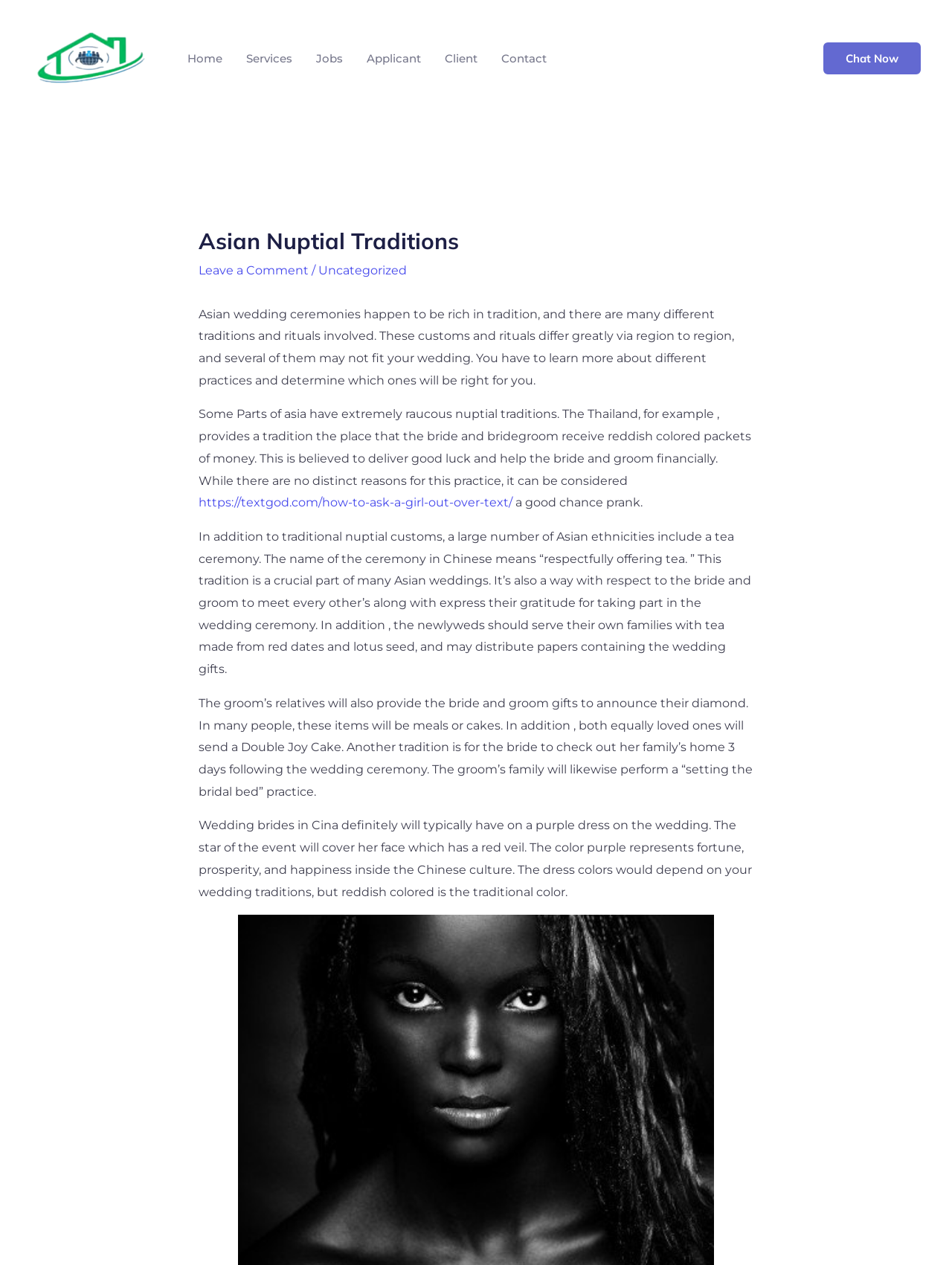What color does the bride wear in Chinese weddings?
Answer the question with a thorough and detailed explanation.

According to the text, the bride in Chinese weddings typically wears a red dress, which represents fortune, prosperity, and happiness in the Chinese culture.